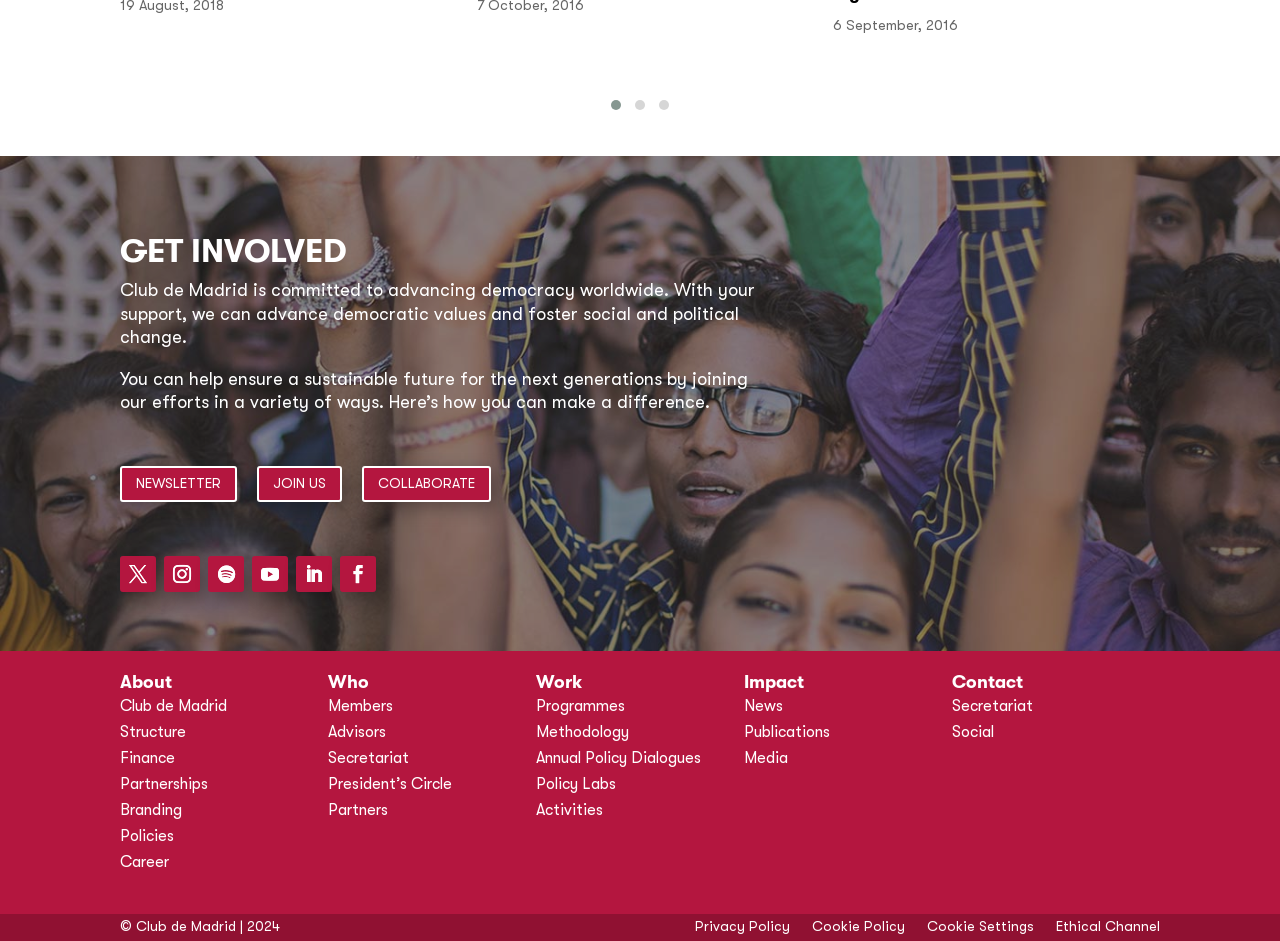Locate the bounding box coordinates for the element described below: "JOIN US". The coordinates must be four float values between 0 and 1, formatted as [left, top, right, bottom].

[0.201, 0.495, 0.267, 0.533]